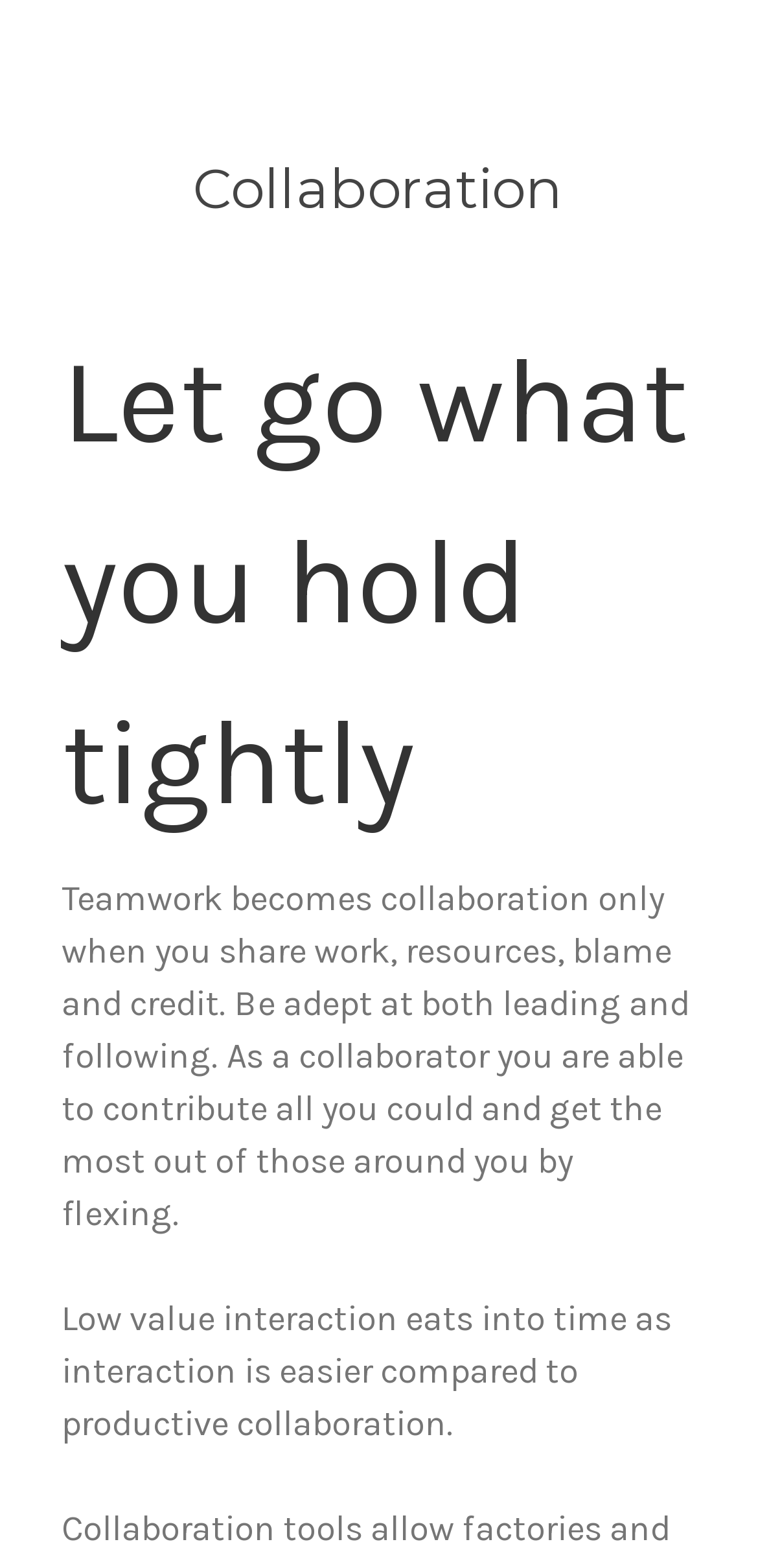Create a full and detailed caption for the entire webpage.

The webpage is about Business Applications and Collaboration, specifically related to Warmhands. At the top left, there is a toggle menu link. Next to it, on the top center, is the Warmhands link, accompanied by the Warmhands logo image. Below the logo, there are two sections of content.

The first section, on the top half of the page, has a heading "Customer Support" and lists several links to important policies, including Terms of Service, Privacy Policy, Shipping Policy, Refund Policy, and Help Center.

The second section, on the bottom half of the page, has a heading "Subscribe to our newsletter" and contains a brief description "Get the latest updates on new products and upcoming sales". Below this, there is a form to input an email address, with a required textbox and a "Subscribe" button. This section also features six small images, arranged in two rows, with three images on each row.

At the very bottom of the page, there is a copyright notice "© 2024 Warmhands".